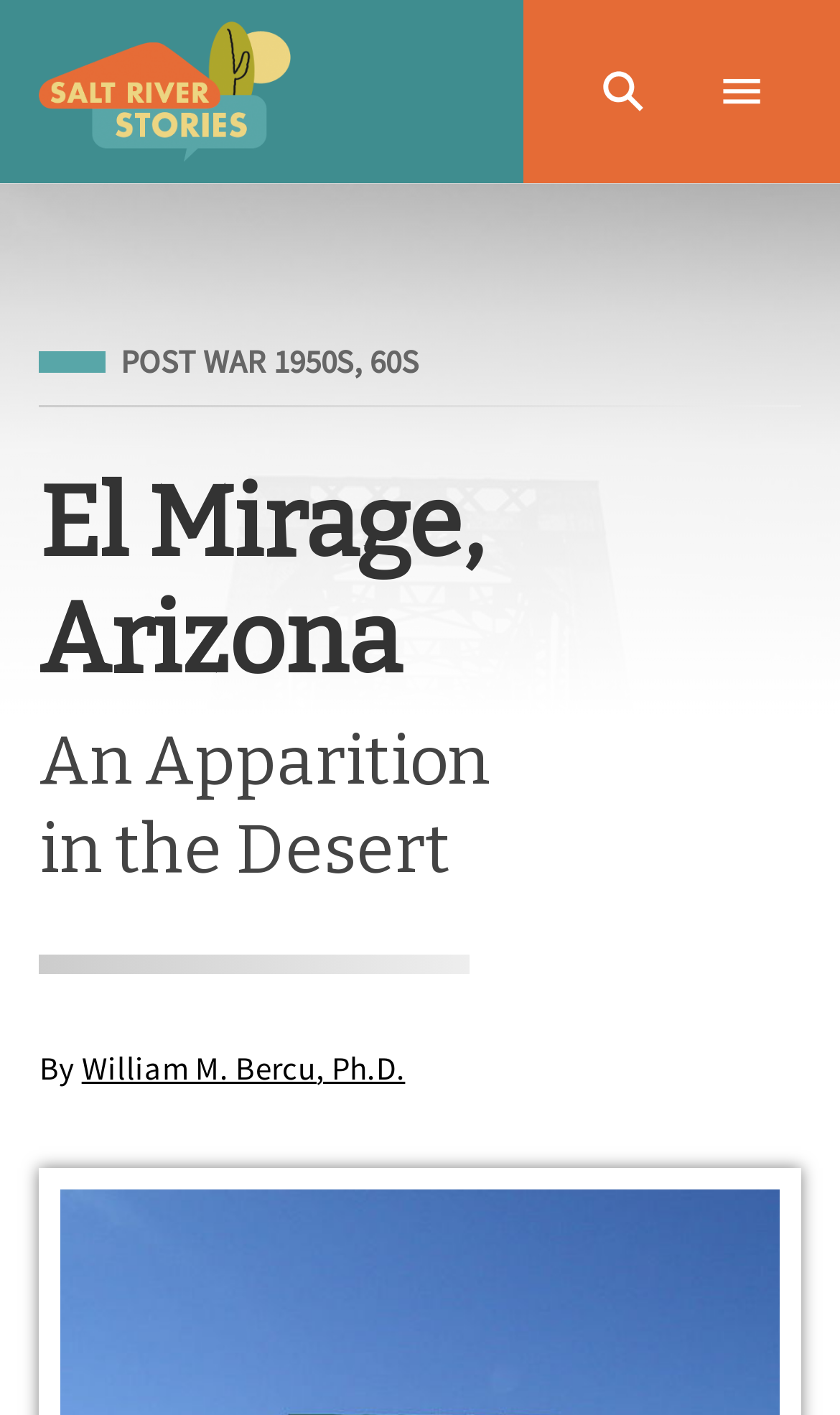Using floating point numbers between 0 and 1, provide the bounding box coordinates in the format (top-left x, top-left y, bottom-right x, bottom-right y). Locate the UI element described here: Post War 1950s, 60s

[0.047, 0.243, 0.499, 0.27]